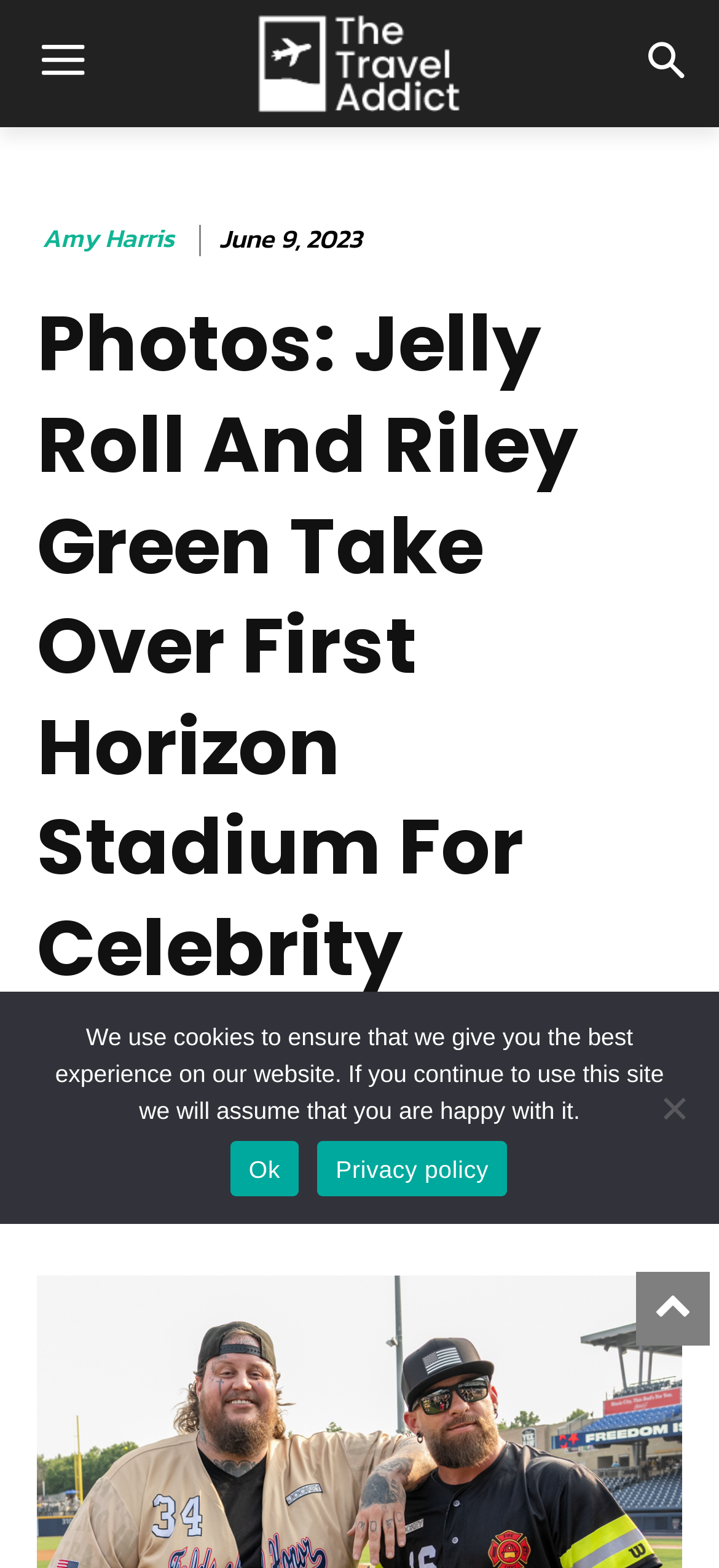How many links are in the cookie notice?
Using the image, give a concise answer in the form of a single word or short phrase.

3